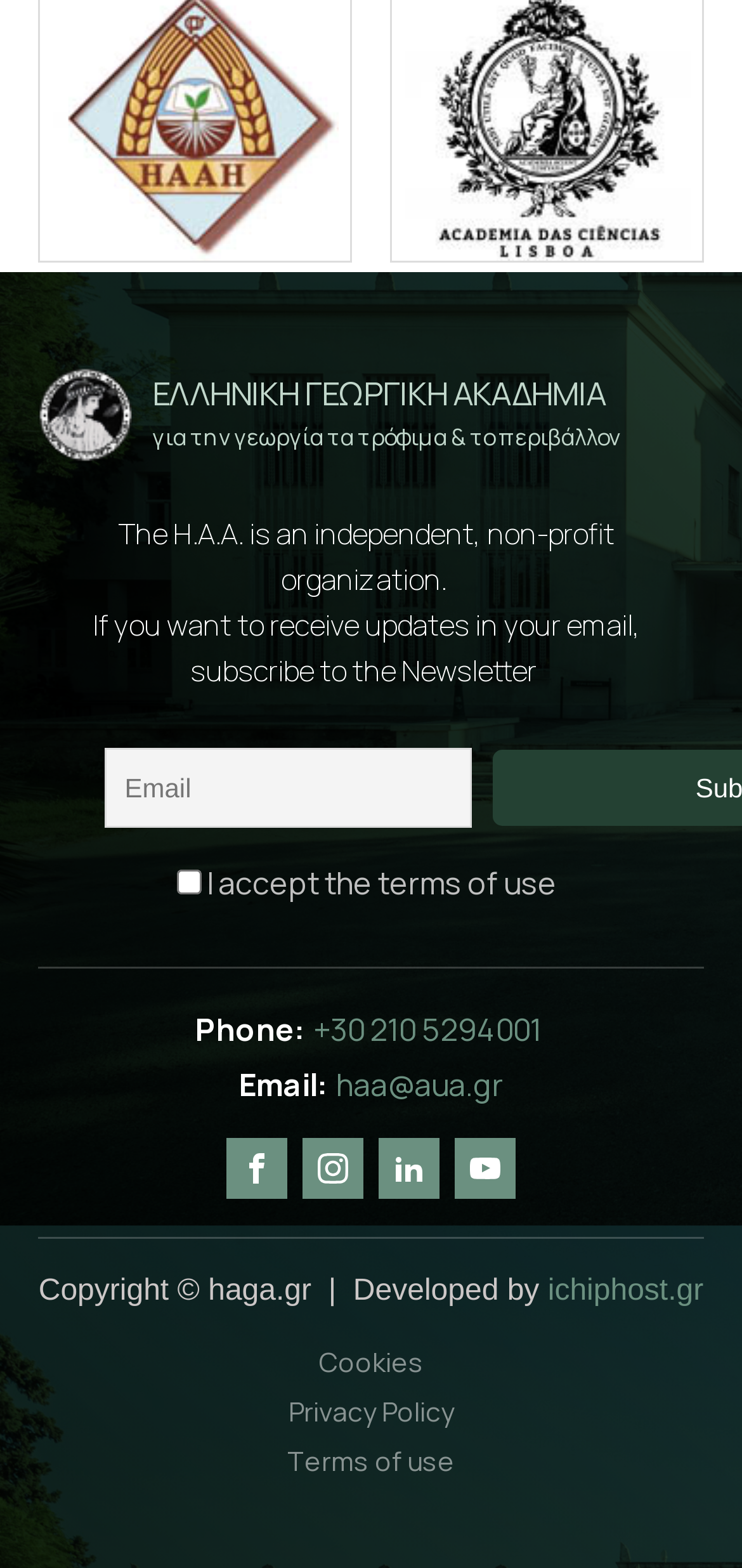Please provide the bounding box coordinates for the UI element as described: "Privacy Policy". The coordinates must be four floats between 0 and 1, represented as [left, top, right, bottom].

[0.388, 0.887, 0.612, 0.914]